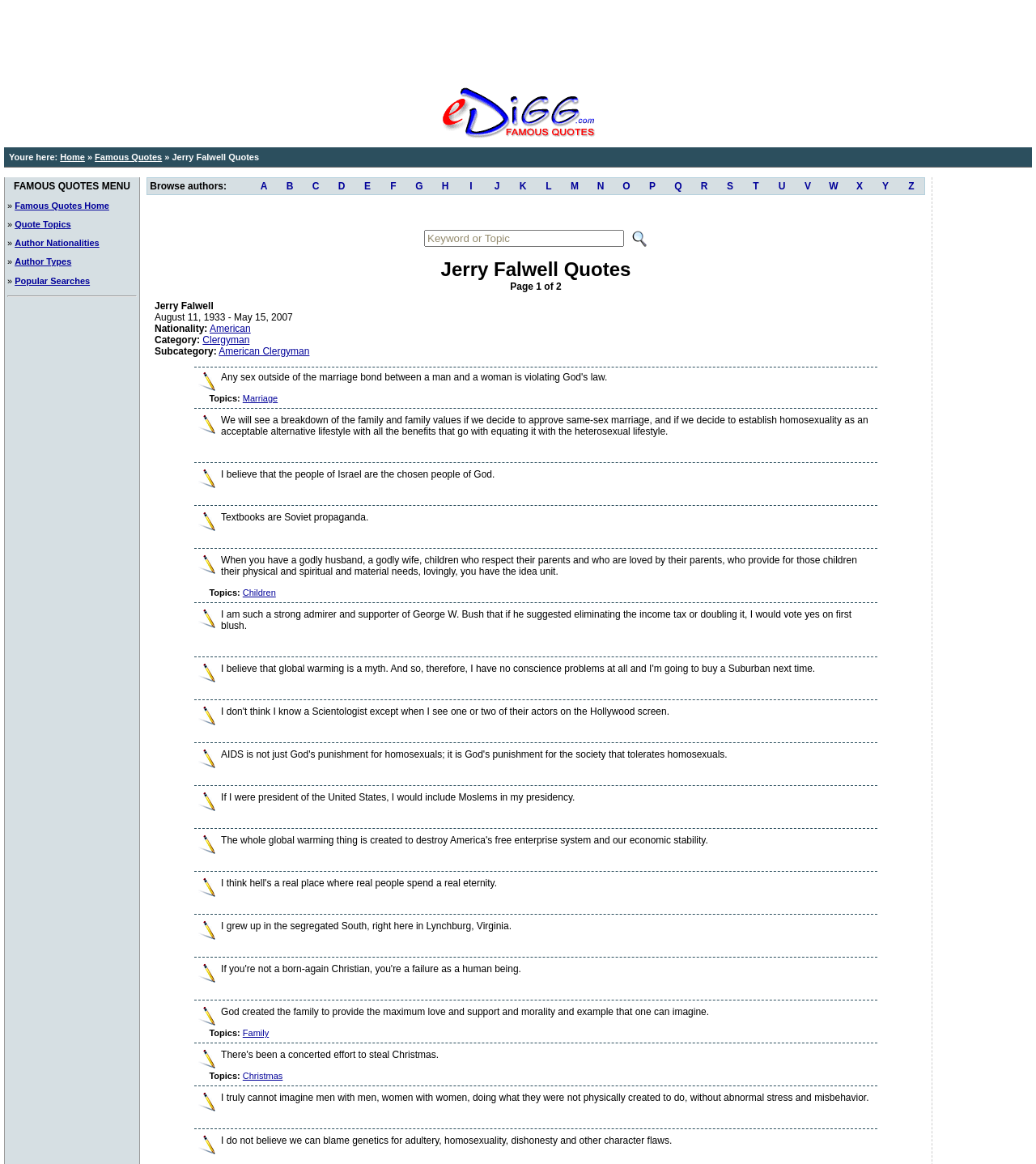Answer the following in one word or a short phrase: 
What is the purpose of the table with authors' initials?

Browse authors